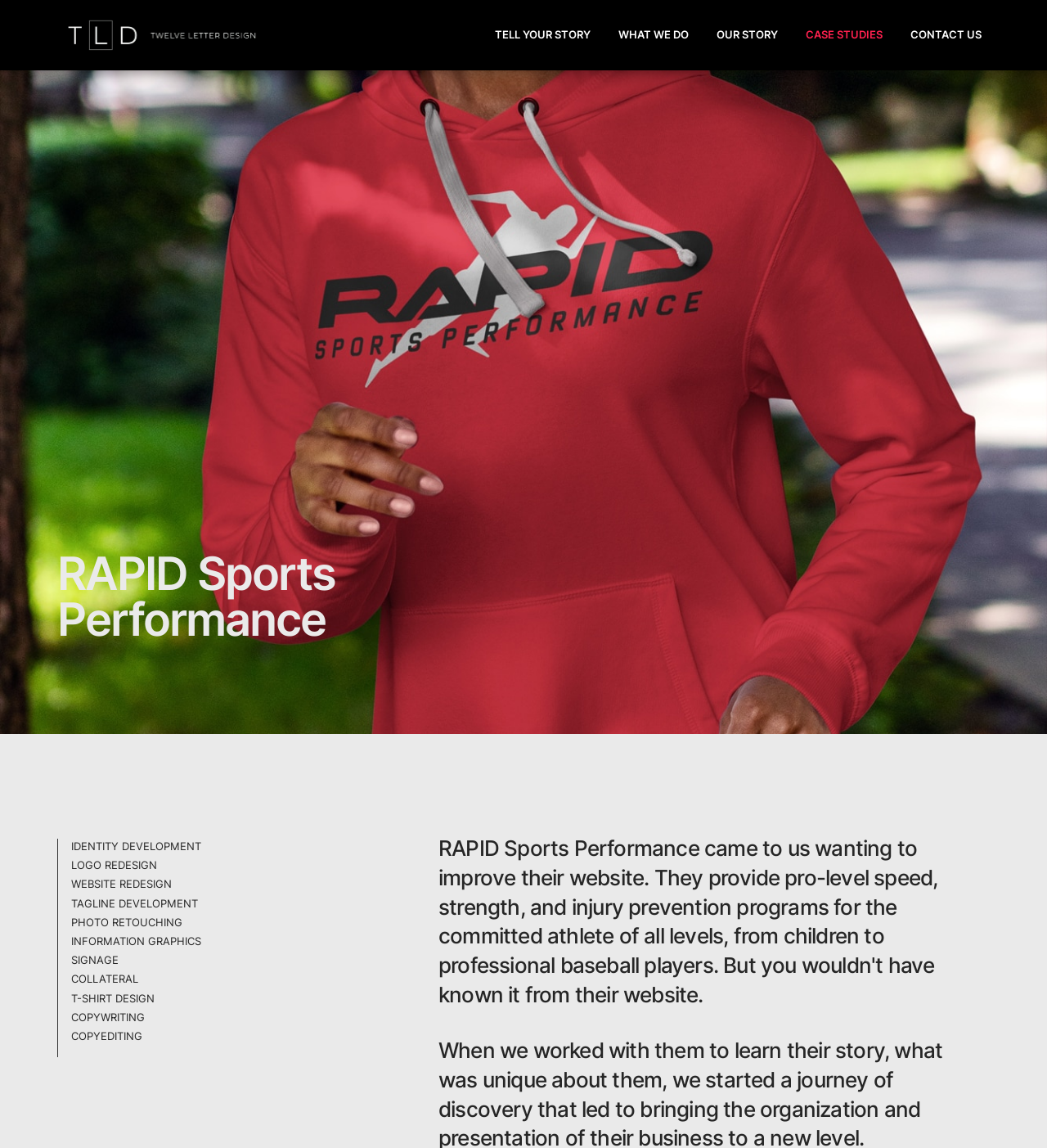Given the description "Back to case studies", provide the bounding box coordinates of the corresponding UI element.

[0.055, 0.947, 0.196, 0.96]